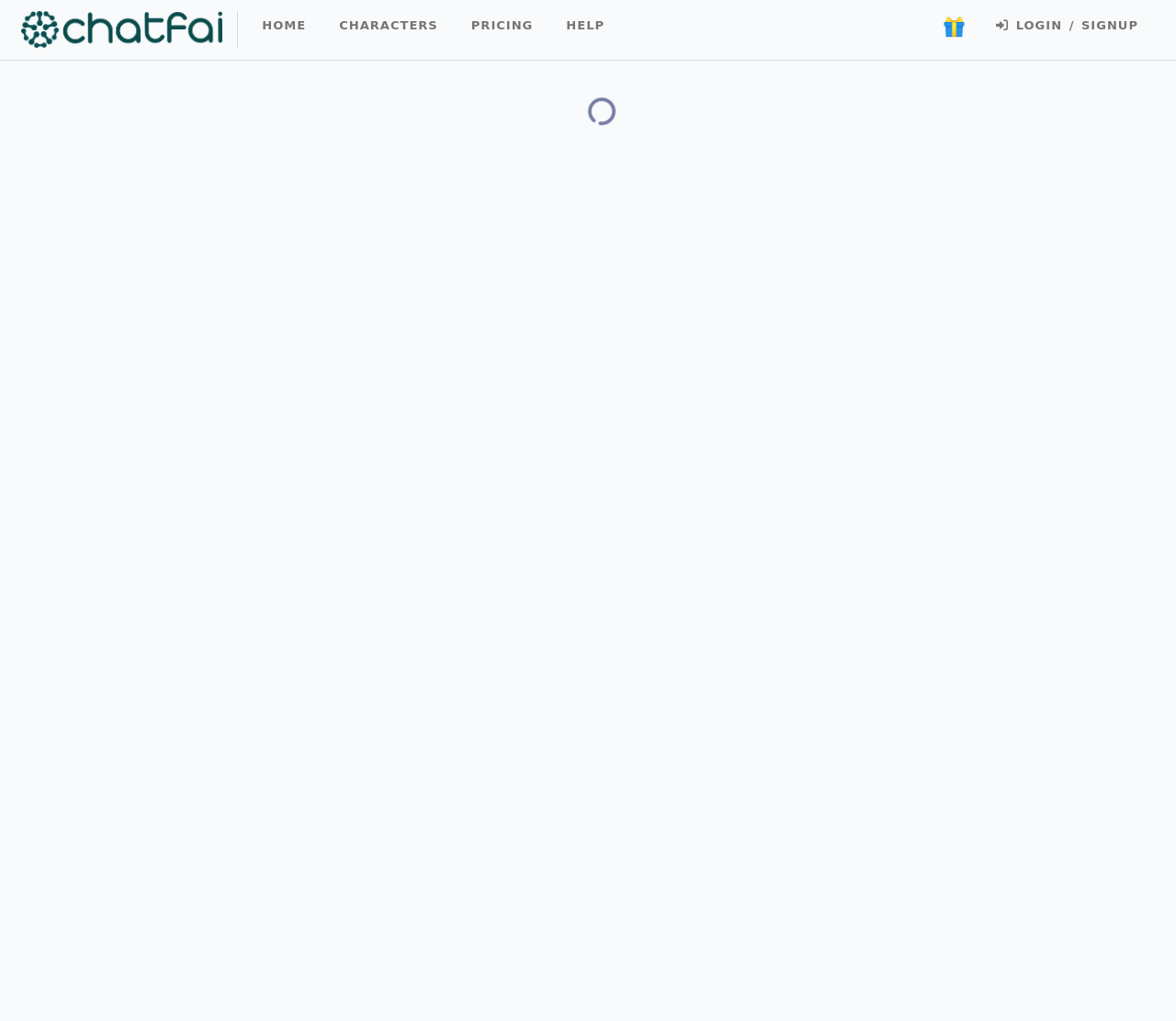How many icons are there in the navigation bar?
Can you provide a detailed and comprehensive answer to the question?

I counted the number of icons in the navigation bar and found that there are two icons, one for the 'logo' and another for the 'LOGIN / SIGNUP' link.